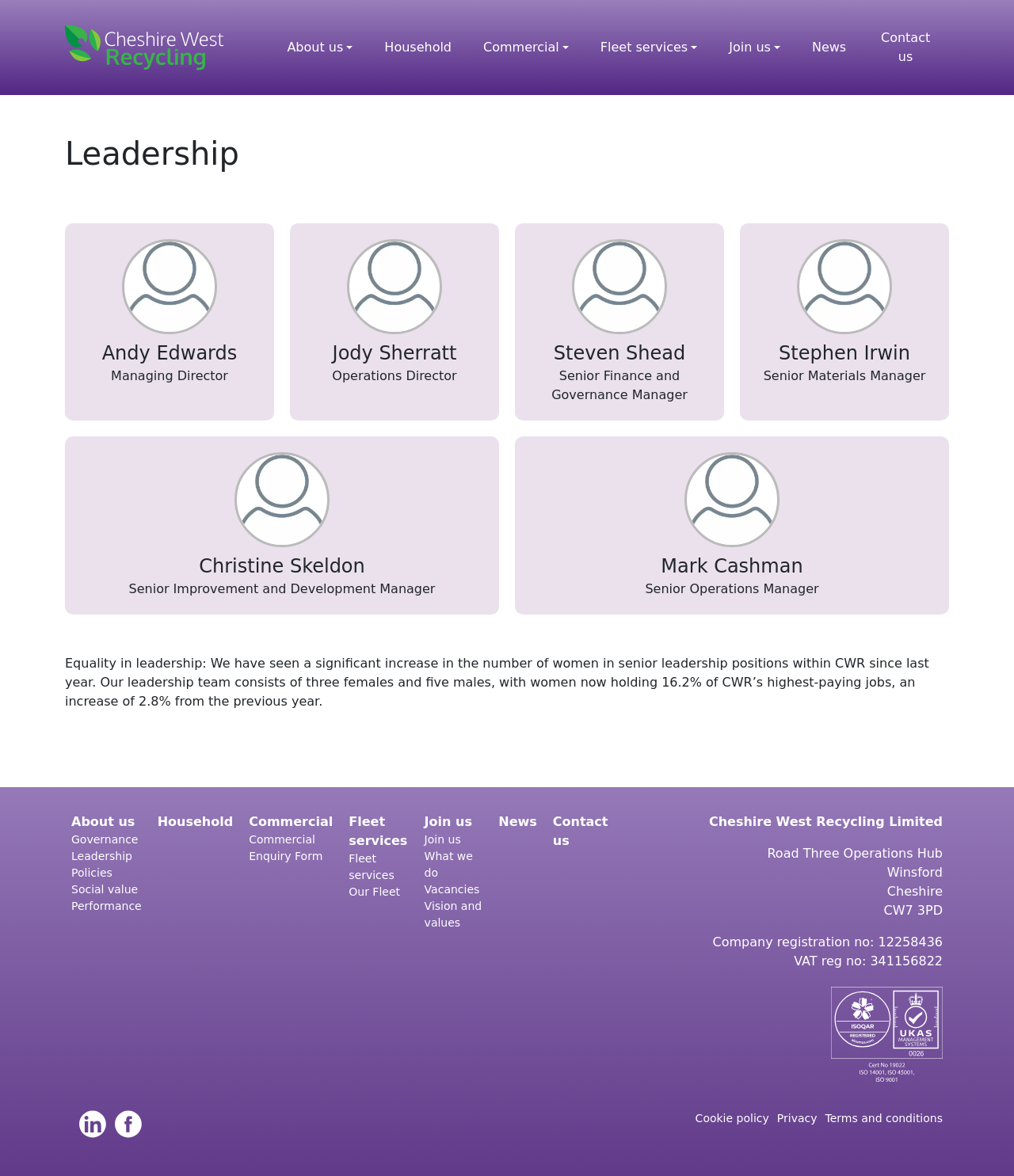Write an exhaustive caption that covers the webpage's main aspects.

The webpage is about the leadership team of Cheshire West Recycling. At the top, there is a main navigation menu with links to various sections of the website, including "About us", "Household", "Commercial", "Fleet services", "Join us", "News", and "Contact us". Below the navigation menu, there is a heading that reads "Leadership".

The leadership team is listed below the heading, with each member's name and title displayed in a hierarchical structure. There are five males and three females in the leadership team, with their names and titles listed in a two-column format. The team members are Andy Edwards, Managing Director; Jody Sherratt, Operations Director; Steven Shead, Senior Finance and Governance Manager; Stephen Irwin, Senior Materials Manager; Christine Skeldon, Senior Improvement and Development Manager; and Mark Cashman, Senior Operations Manager.

Below the leadership team, there is a section that discusses equality in leadership, mentioning that the number of women in senior leadership positions has increased significantly since last year.

At the bottom of the page, there is a footer section that contains links to various pages, including "About us", "Governance", "Leadership", "Policies", "Social value", "Performance", and others. There is also a section that displays the company's address, registration number, and VAT registration number. Additionally, there are links to the company's social media profiles on LinkedIn and Facebook, as well as a compliance section with links to the cookie policy, privacy policy, and terms and conditions.